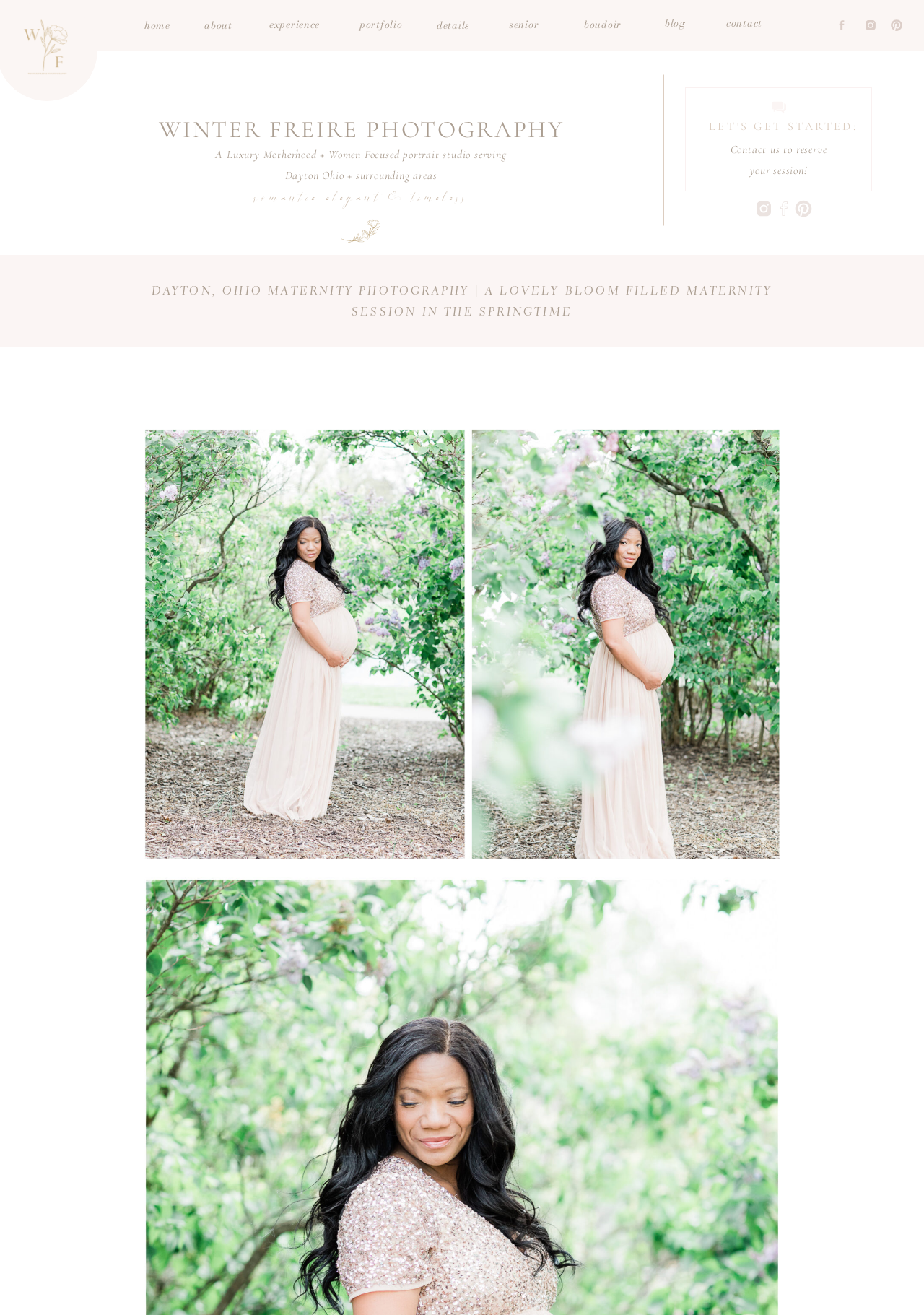Give a detailed account of the webpage.

This webpage is about Dayton, Ohio Maternity Photography, specifically highlighting a lovely bloom-filled maternity session in the springtime. At the top, there are several links and images aligned horizontally, with the links having corresponding images beside them. These links and images are positioned near the top of the page, with the first one starting from the top-right corner and the rest following in a horizontal sequence.

Below these links and images, there is a section with a heading that reads "A Luxury Motherhood + Women Focused portrait studio serving Dayton Ohio + surrounding areas". This heading is positioned roughly in the middle of the page, with the studio's name "WINTER FREIRE PHOTOGRAPHY" written above it.

To the right of the studio's name, there are two small images positioned vertically. Below the heading, there is a paragraph of text that describes the photography style as "romantic elegant & timeless".

The main content of the page is a large image that takes up most of the page's width, showcasing a beautiful maternity photography session in the springtime. The image is positioned below the heading and paragraph, and it has a caption that describes the session in detail.

At the bottom of the page, there are more links and images, including a call-to-action link that reads "Contact us to reserve your session!" and a few more images that appear to be thumbnails or icons.